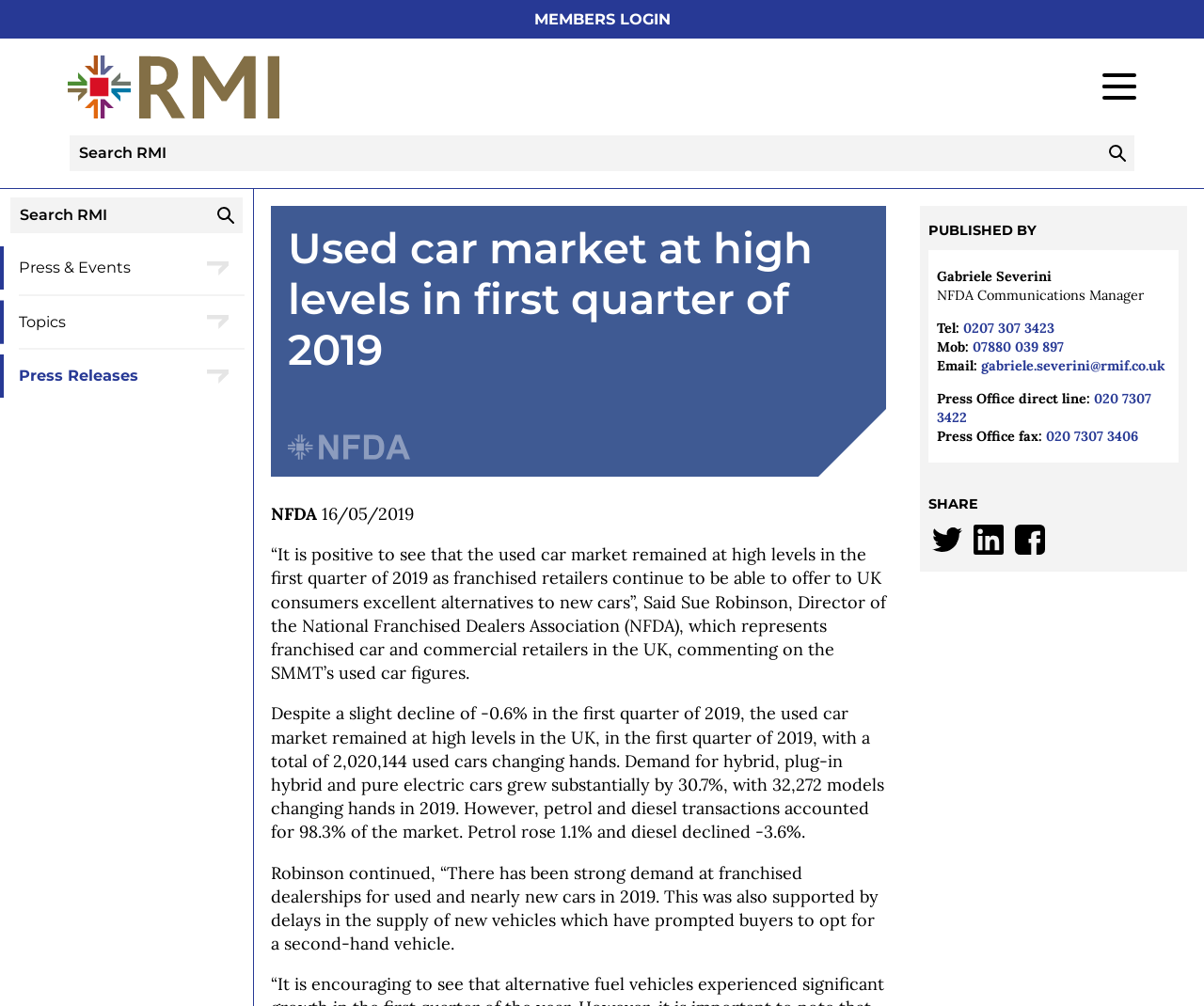What is the contact email of Gabriele Severini?
Please provide a comprehensive answer based on the contents of the image.

The answer can be found in the section that lists the contact information of Gabriele Severini. The email address is mentioned as 'gabriele.severini@rmif.co.uk'.